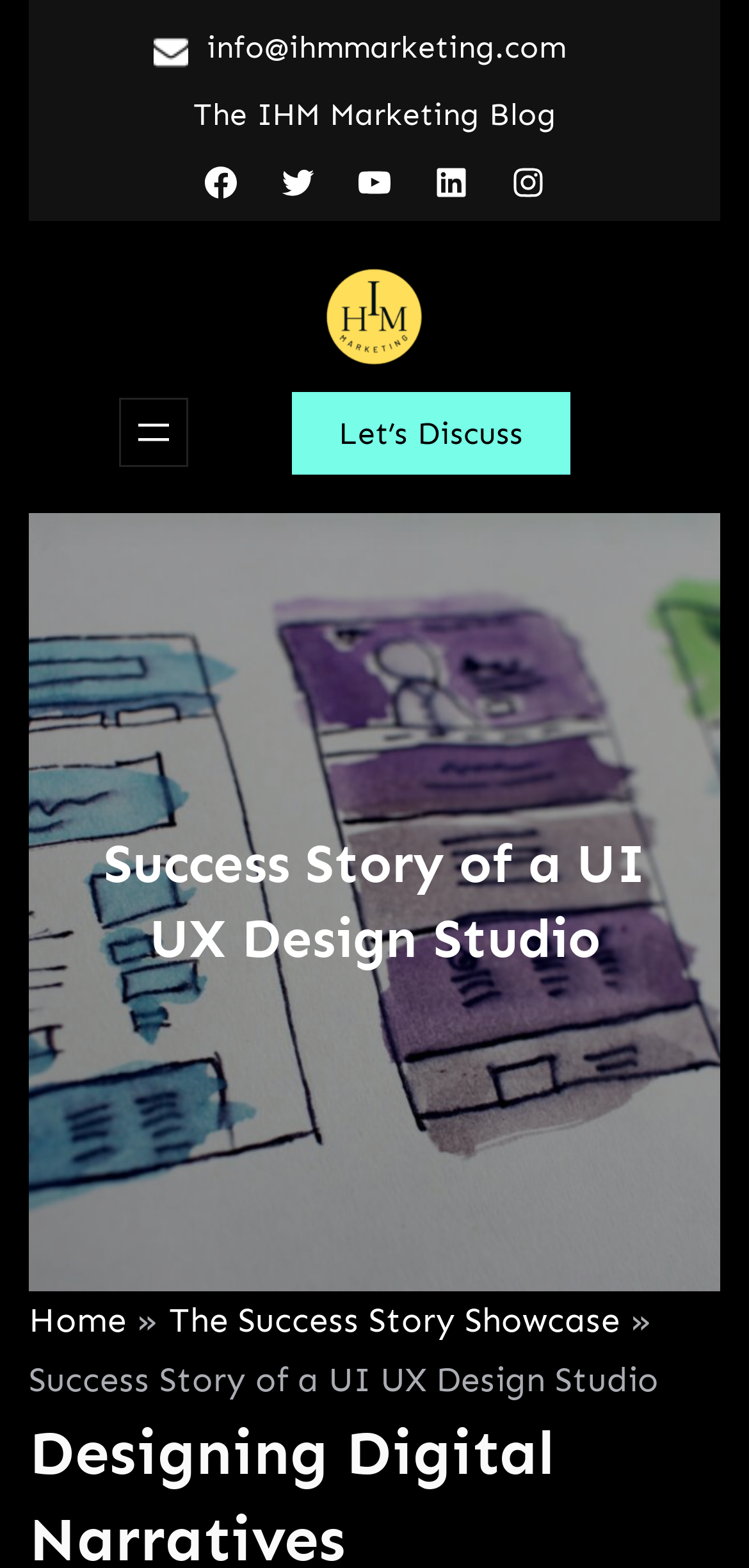Locate the bounding box coordinates of the segment that needs to be clicked to meet this instruction: "Open the 'IHM Marketing' menu".

[0.158, 0.254, 0.251, 0.298]